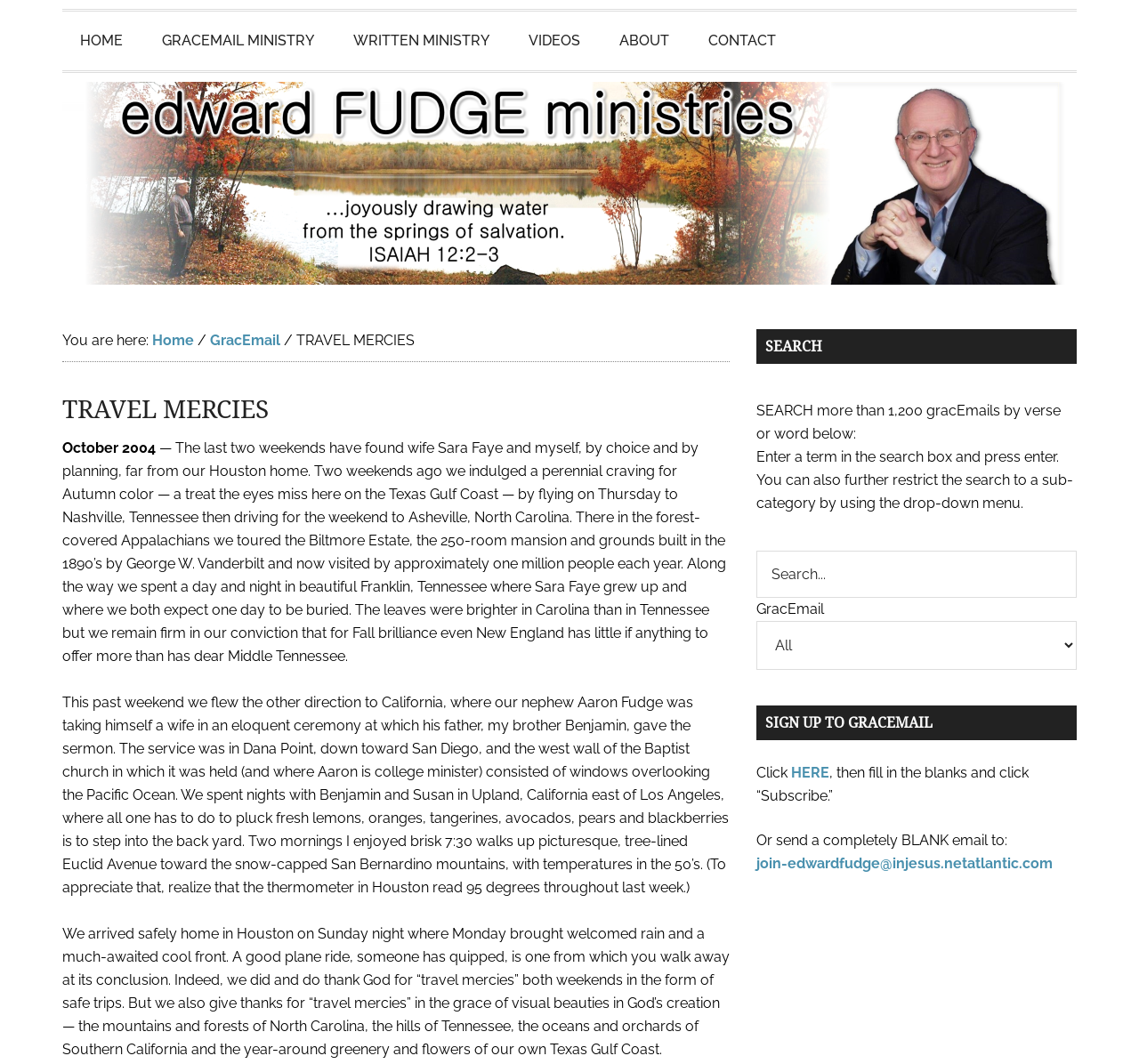Please locate the bounding box coordinates of the region I need to click to follow this instruction: "Click HERE to sign up to GracEmail".

[0.695, 0.719, 0.728, 0.734]